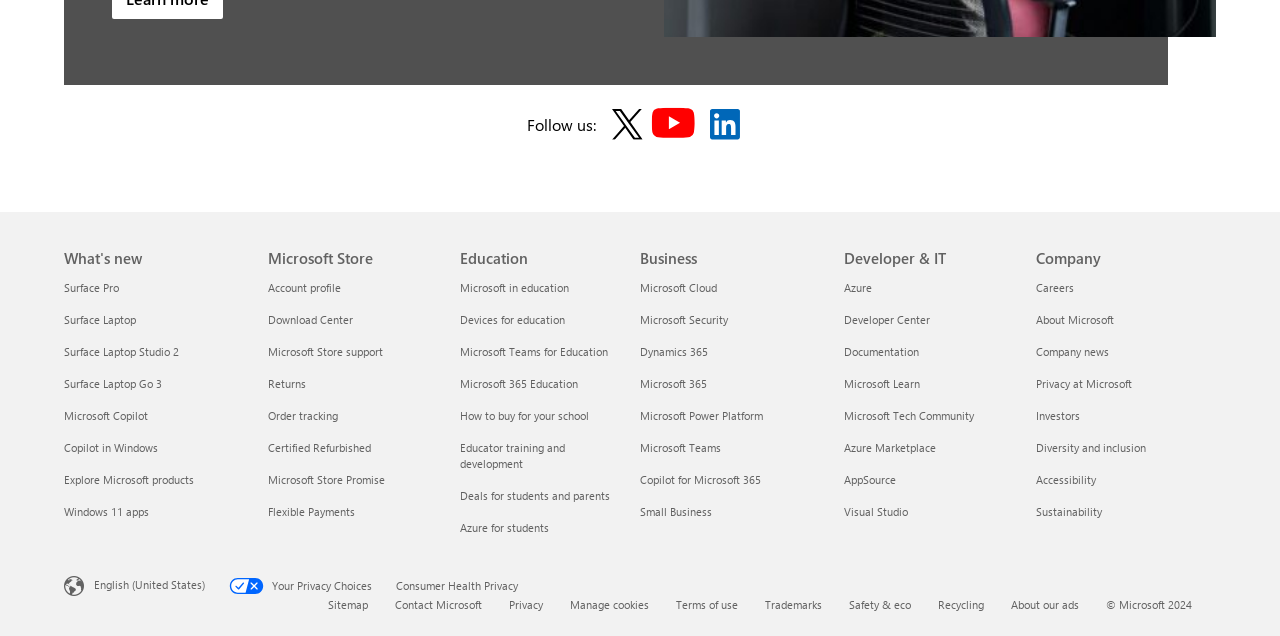Show the bounding box coordinates of the element that should be clicked to complete the task: "View Surface Pro What's new".

[0.05, 0.44, 0.093, 0.464]